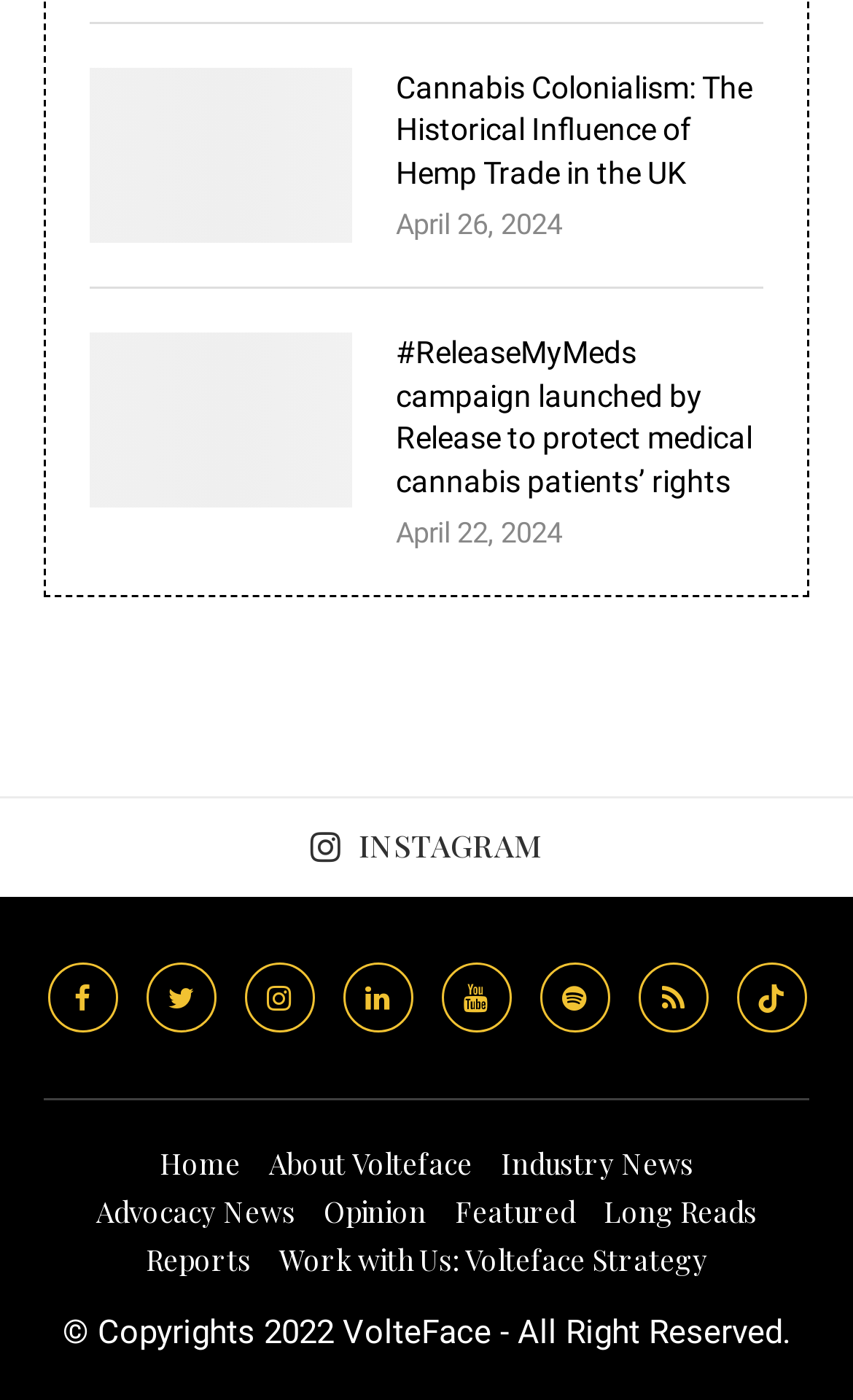Locate the bounding box coordinates of the item that should be clicked to fulfill the instruction: "Go to Home page".

[0.187, 0.817, 0.282, 0.843]